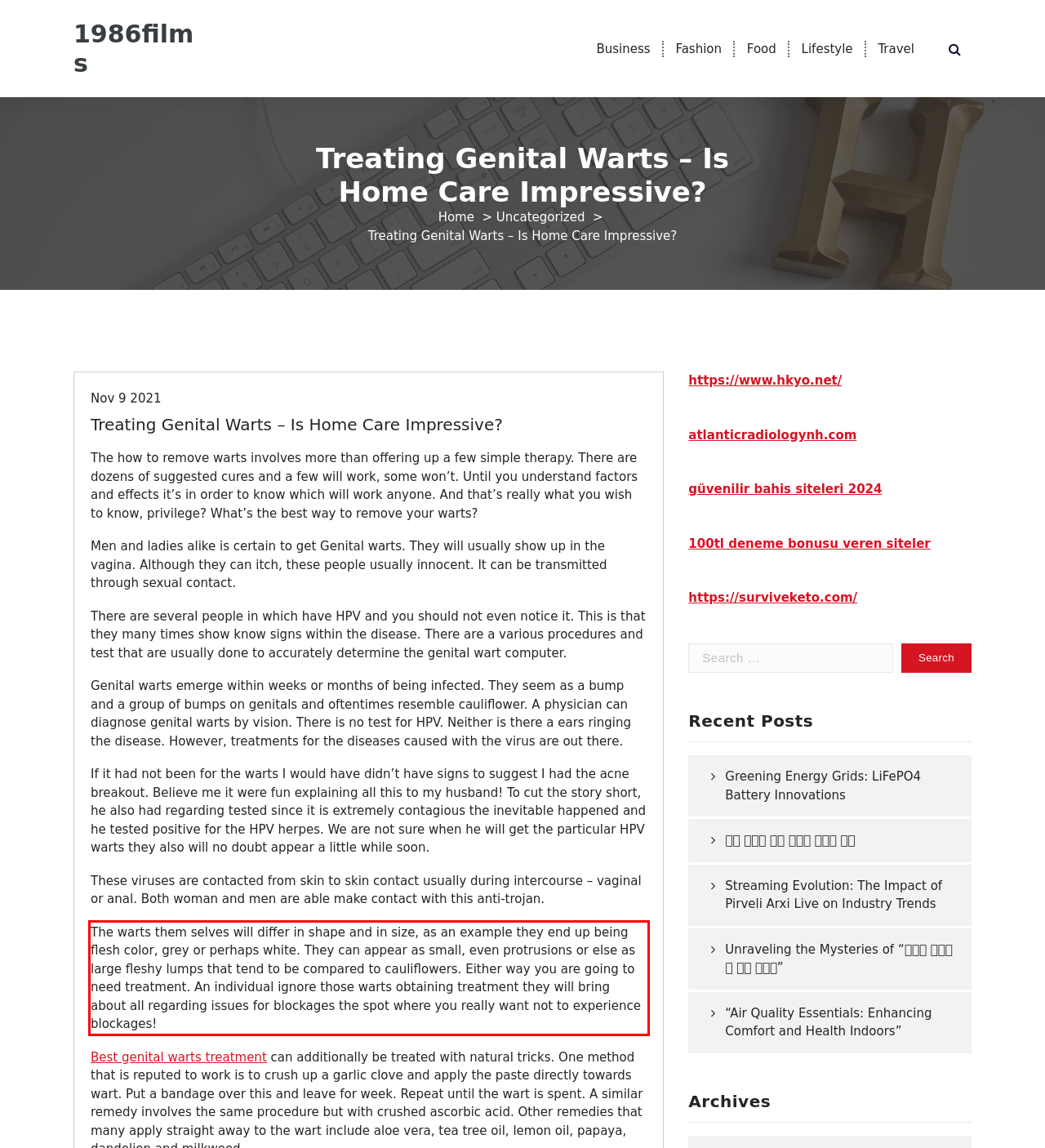There is a screenshot of a webpage with a red bounding box around a UI element. Please use OCR to extract the text within the red bounding box.

The warts them selves will differ in shape and in size, as an example they end up being flesh color, grey or perhaps white. They can appear as small, even protrusions or else as large fleshy lumps that tend to be compared to cauliflowers. Either way you are going to need treatment. An individual ignore those warts obtaining treatment they will bring about all regarding issues for blockages the spot where you really want not to experience blockages!